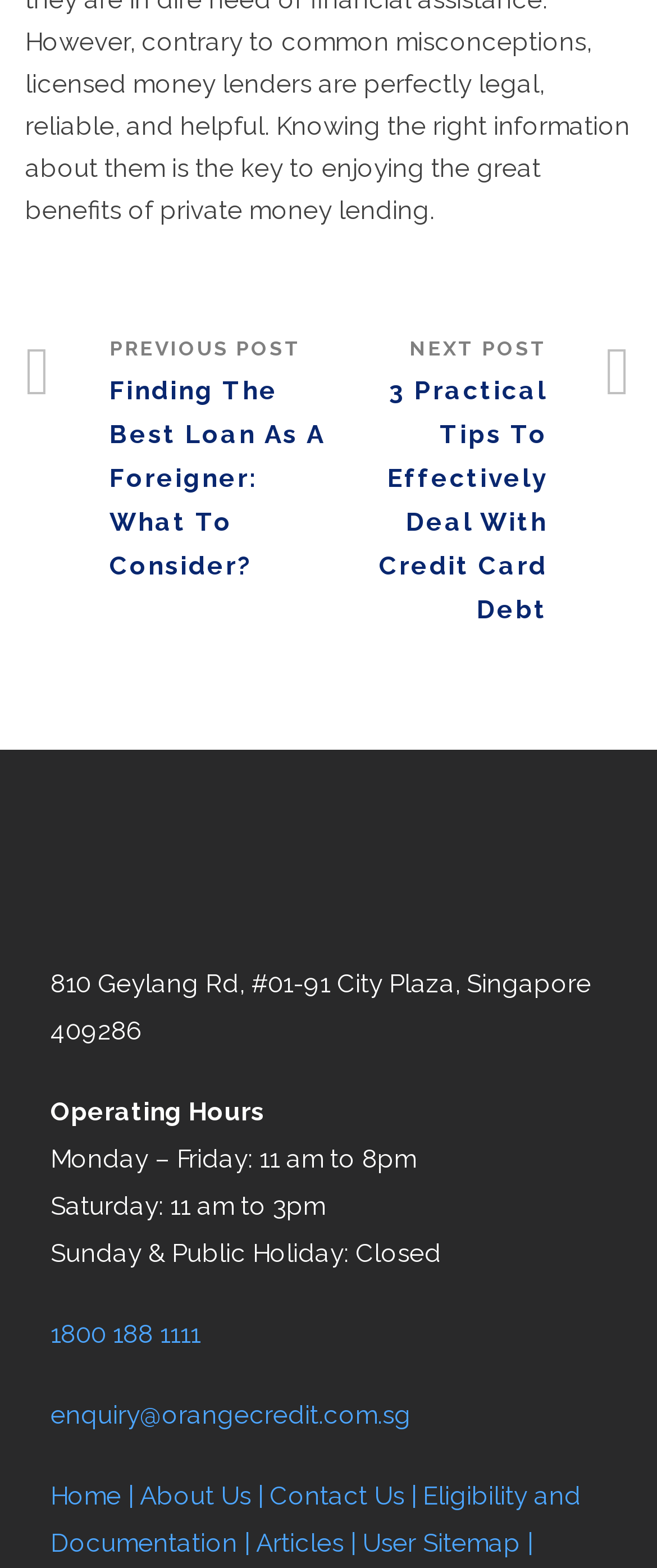How can I contact the office by phone?
Refer to the image and provide a concise answer in one word or phrase.

1800 188 1111